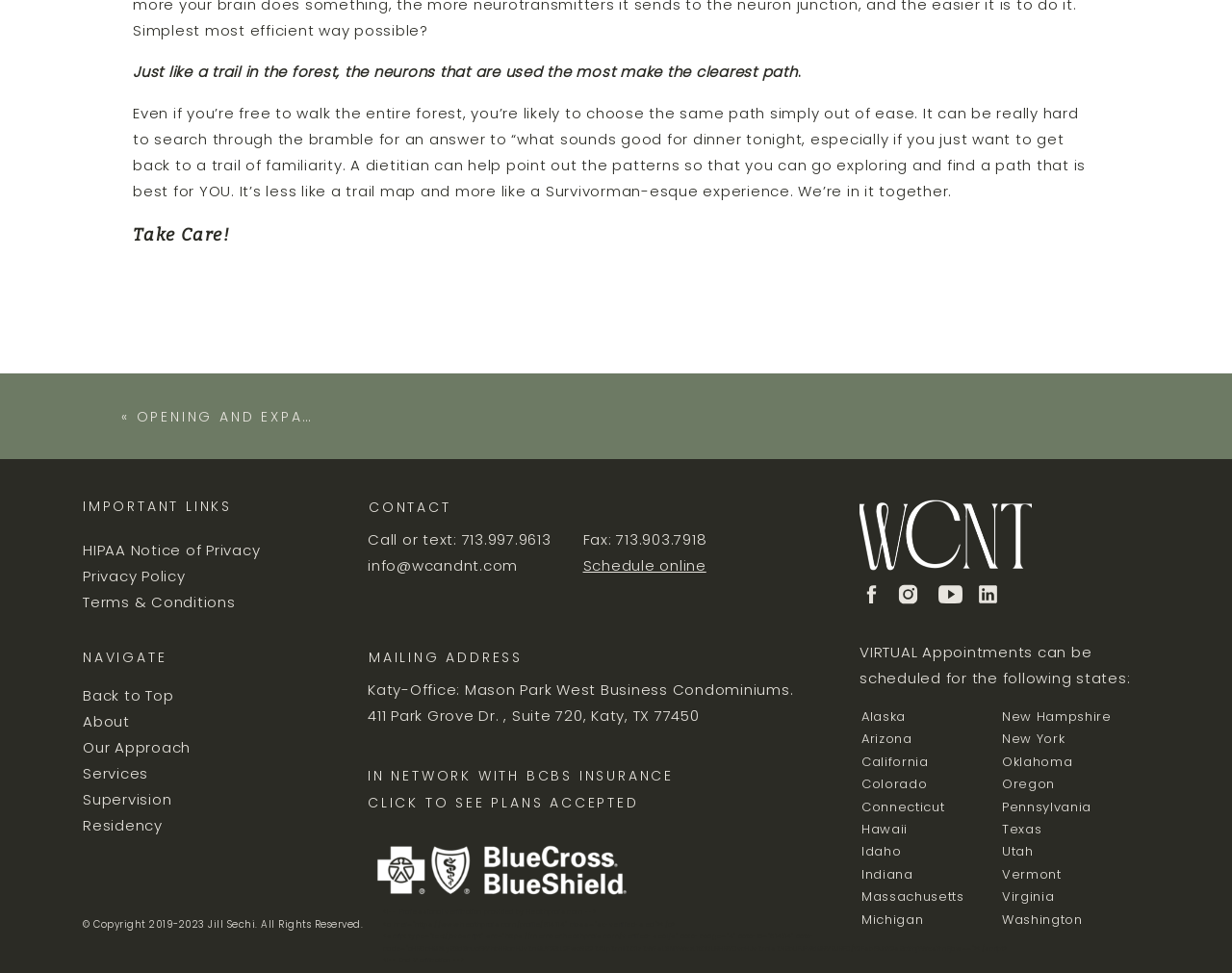What states are virtual appointments available for?
Please provide a comprehensive answer based on the information in the image.

The webpage lists multiple states where virtual appointments are available, including Alaska, Arizona, California, and others, which can be found in the section labeled 'VIRTUAL Appointments can be scheduled for the following states:'